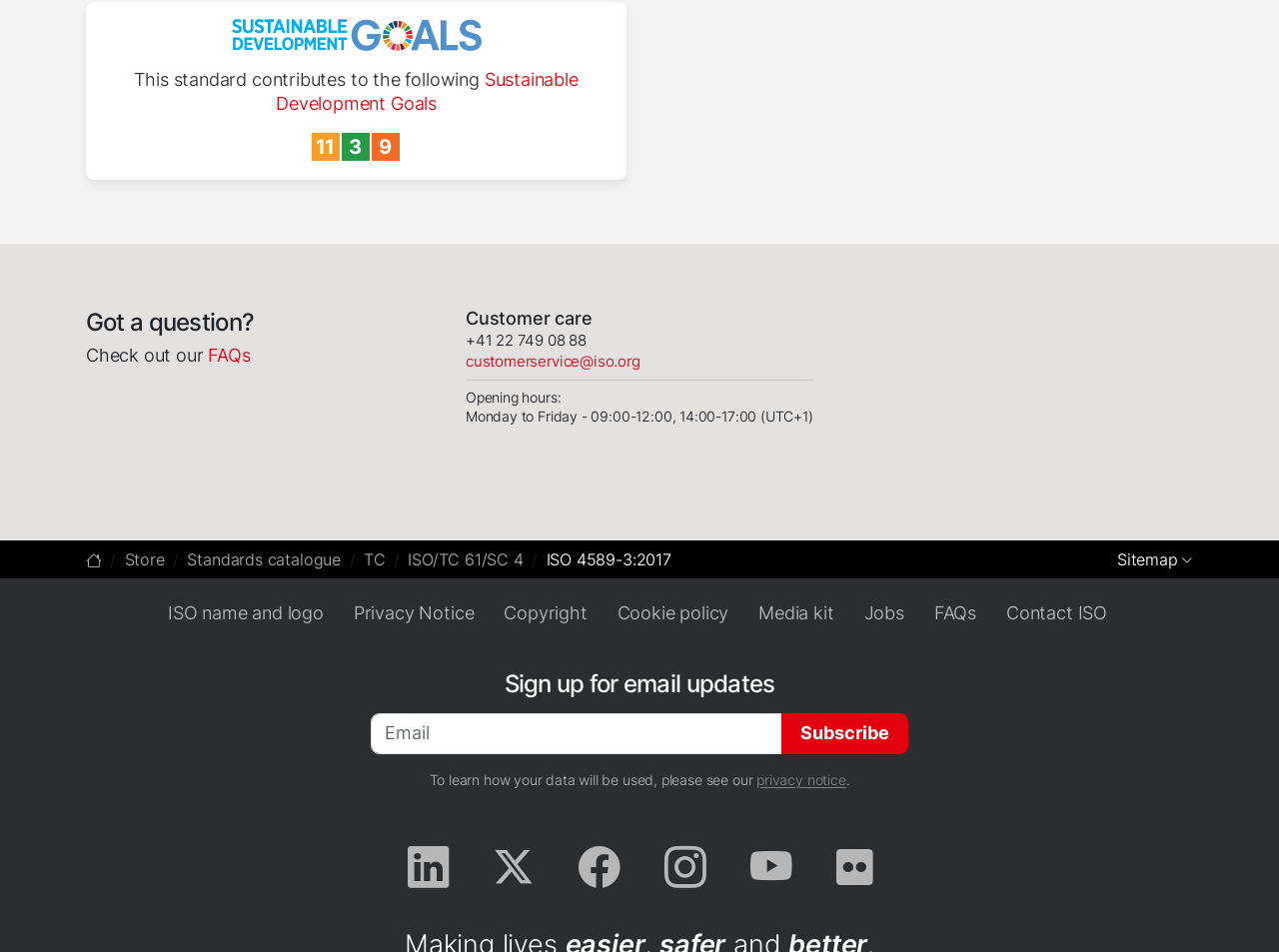Please provide a brief answer to the following inquiry using a single word or phrase:
What is the customer care phone number?

+41 22 749 08 88